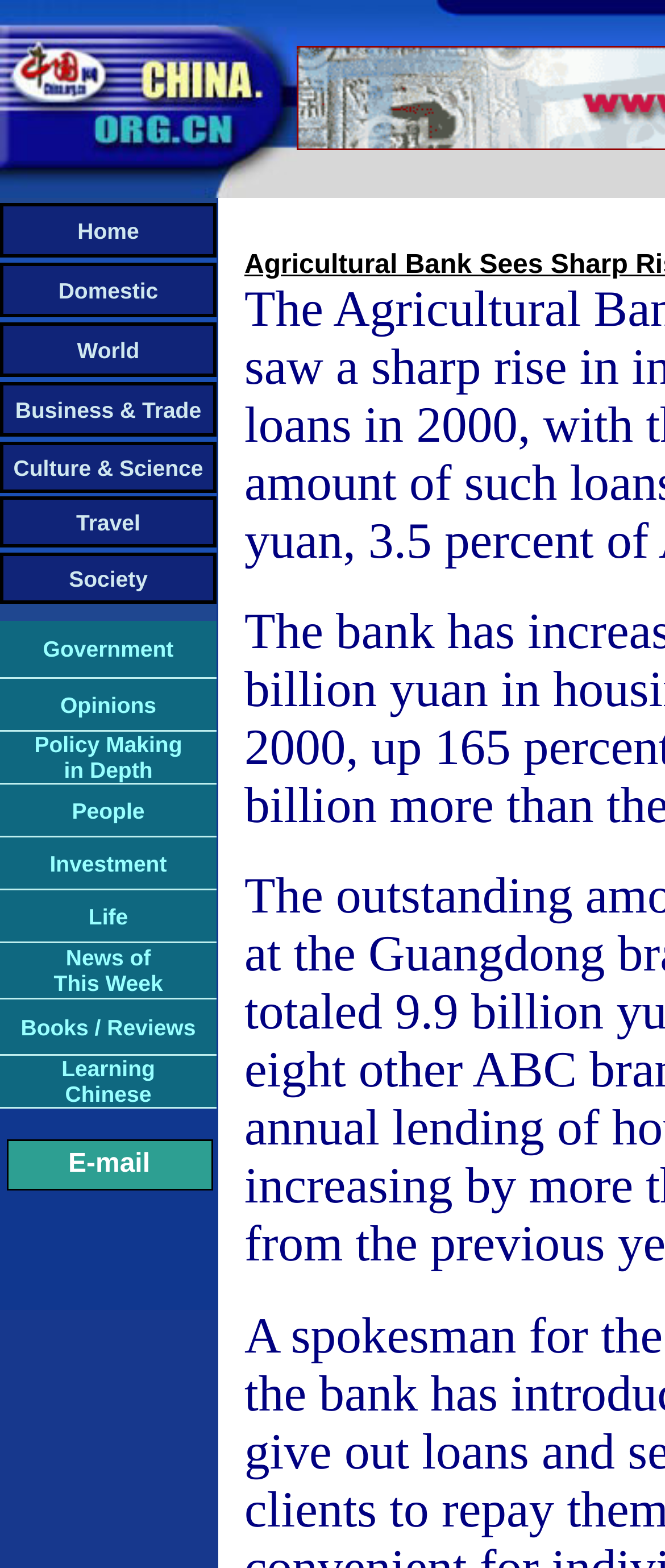Pinpoint the bounding box coordinates of the clickable element to carry out the following instruction: "Click on Home."

[0.117, 0.139, 0.209, 0.155]